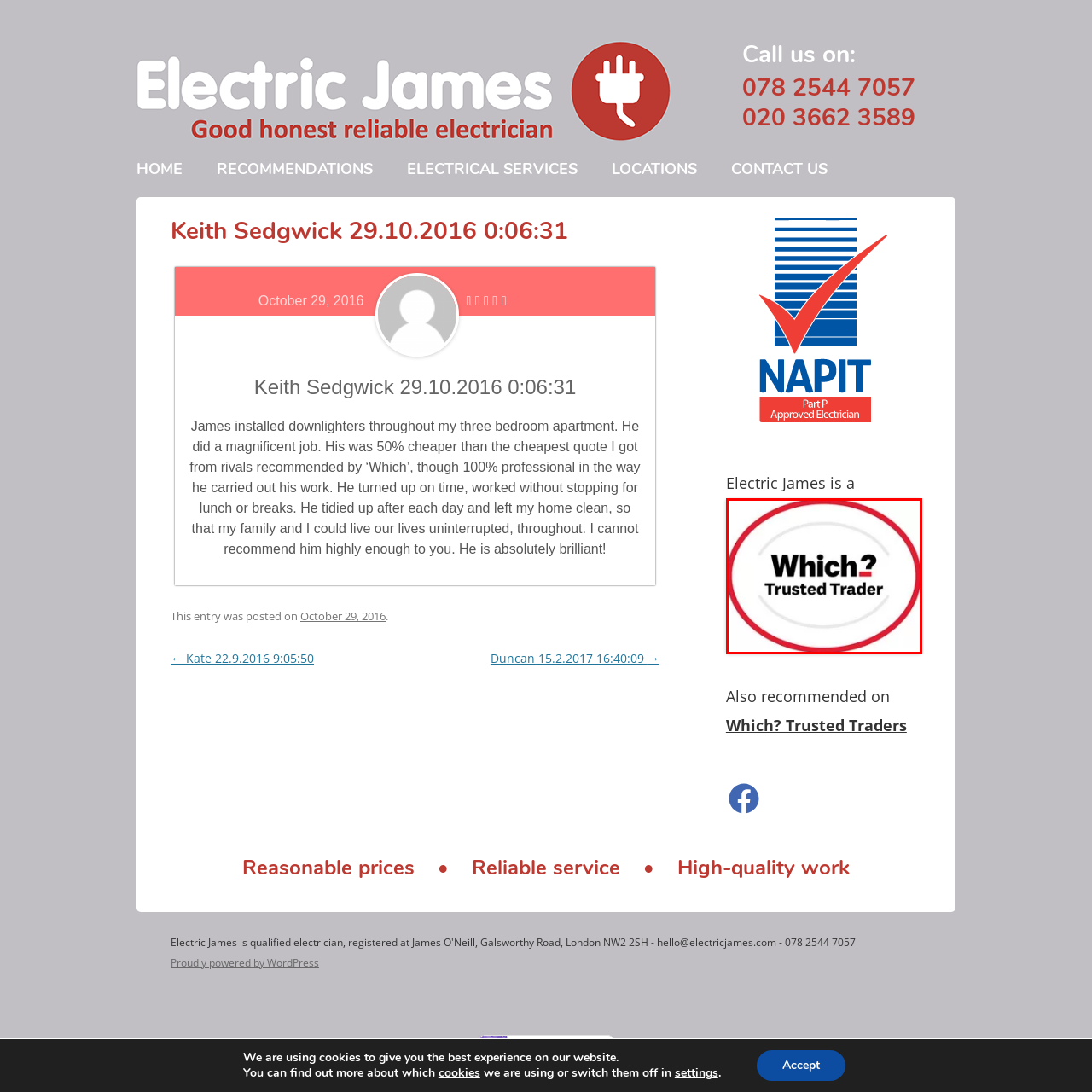Focus on the section within the red boundary and provide a detailed description.

This image features the "Which? Trusted Trader" logo, prominently displayed within a red oval outline. The logo reinforces the brand's commitment to quality and reliability, indicating that the associated services have met rigorous standards for credibility and customer satisfaction. This endorsement is particularly significant for consumers seeking trustworthy tradespeople and services, as it reflects a commitment to ethical business practices and customer service excellence. The logo serves as a mark of trust, guiding individuals toward reputable options in various service sectors.